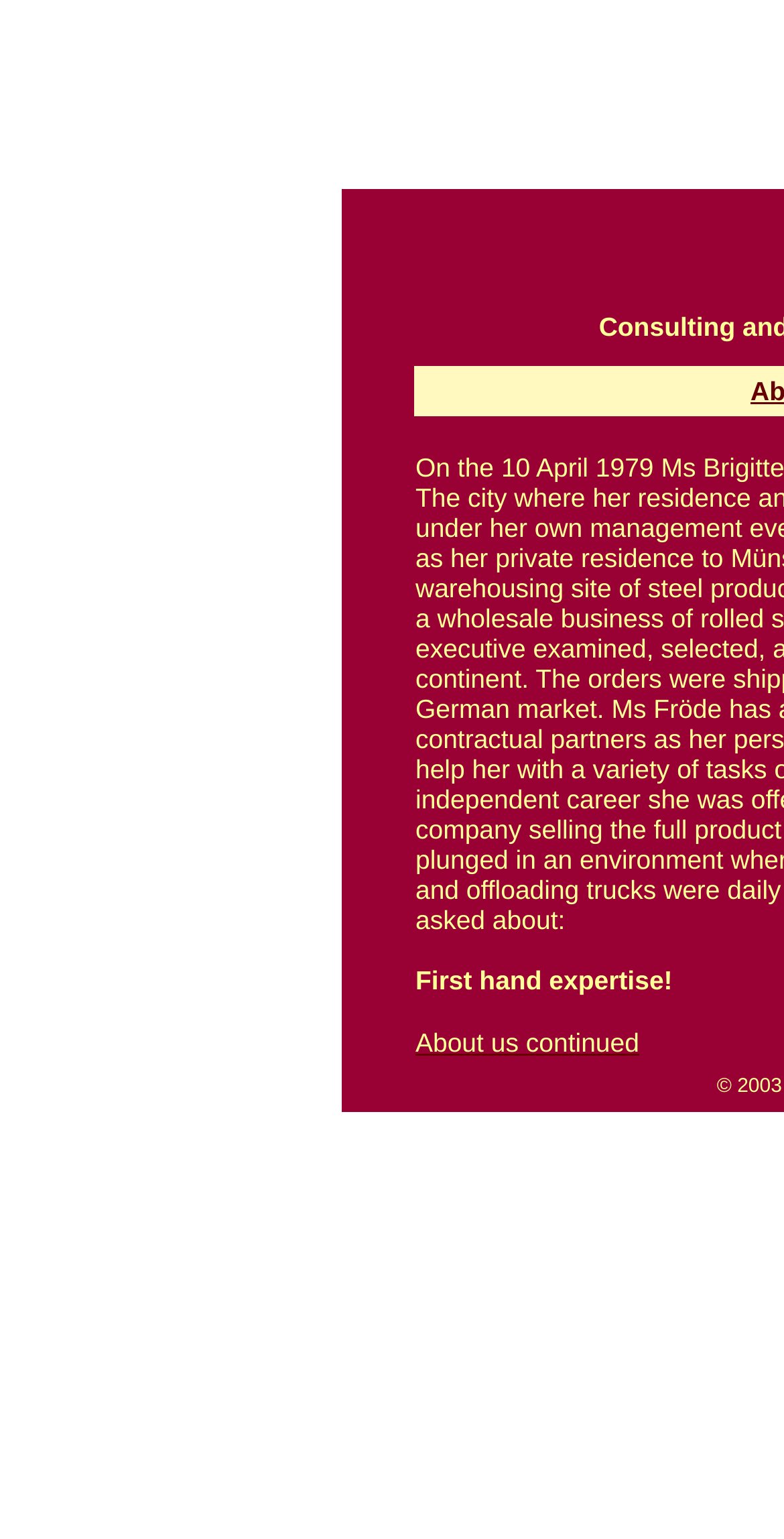Respond to the question below with a concise word or phrase:
What is the purpose of the 'About us continued' link?

To learn more about the company